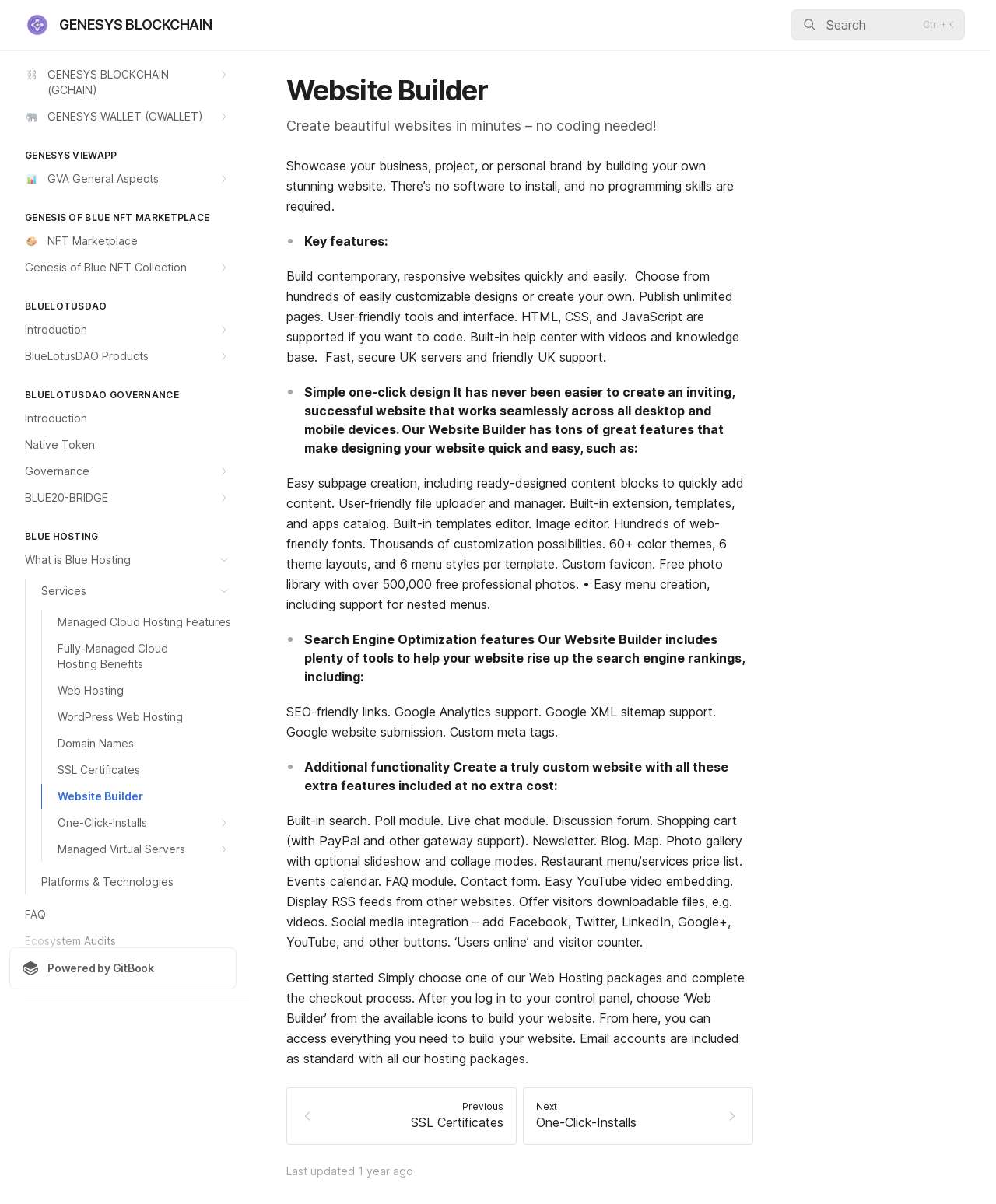Highlight the bounding box coordinates of the region I should click on to meet the following instruction: "Check the 'FAQ'".

[0.009, 0.749, 0.238, 0.77]